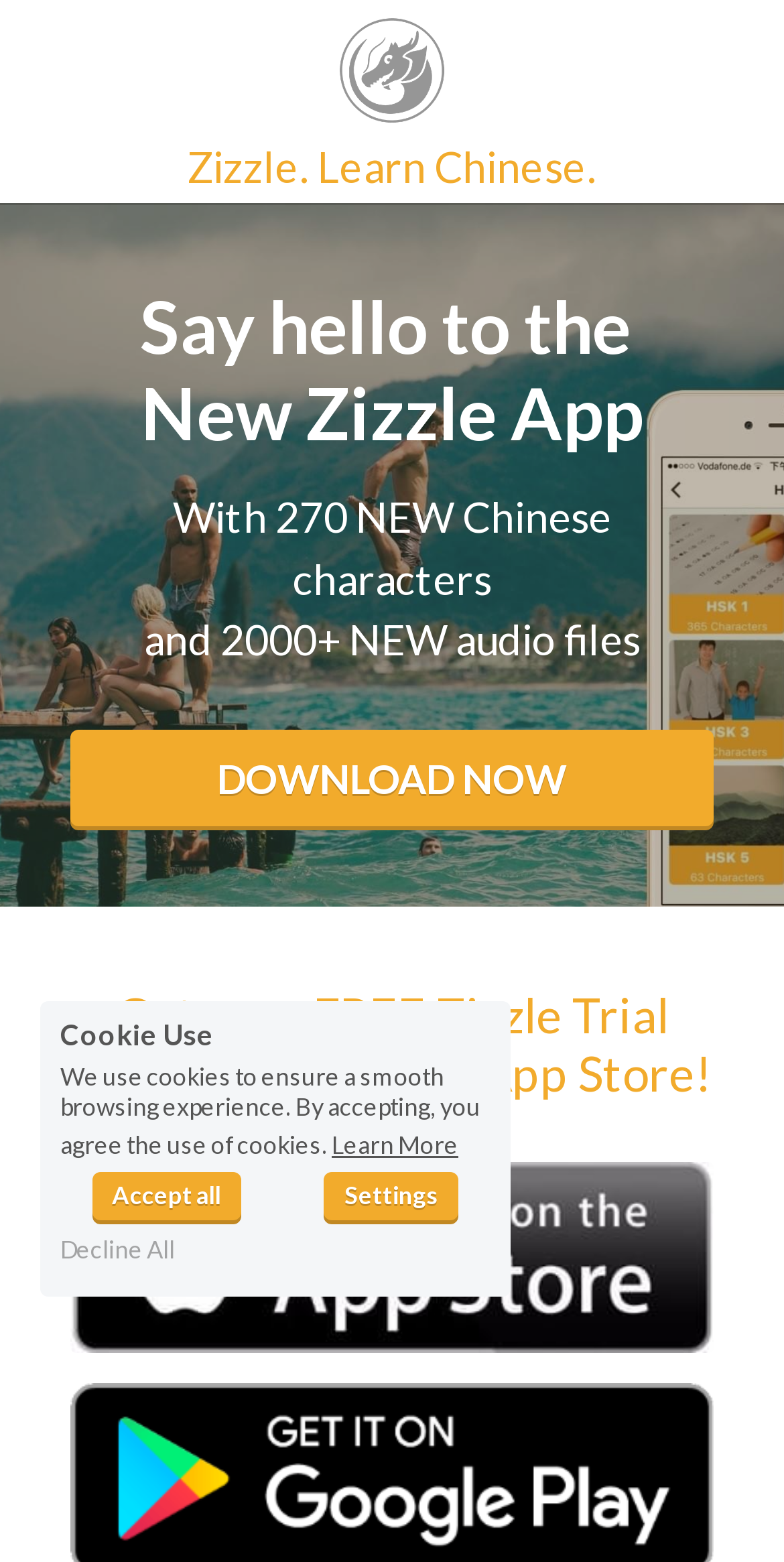Please find and give the text of the main heading on the webpage.

Say hello to the 

New Zizzle App